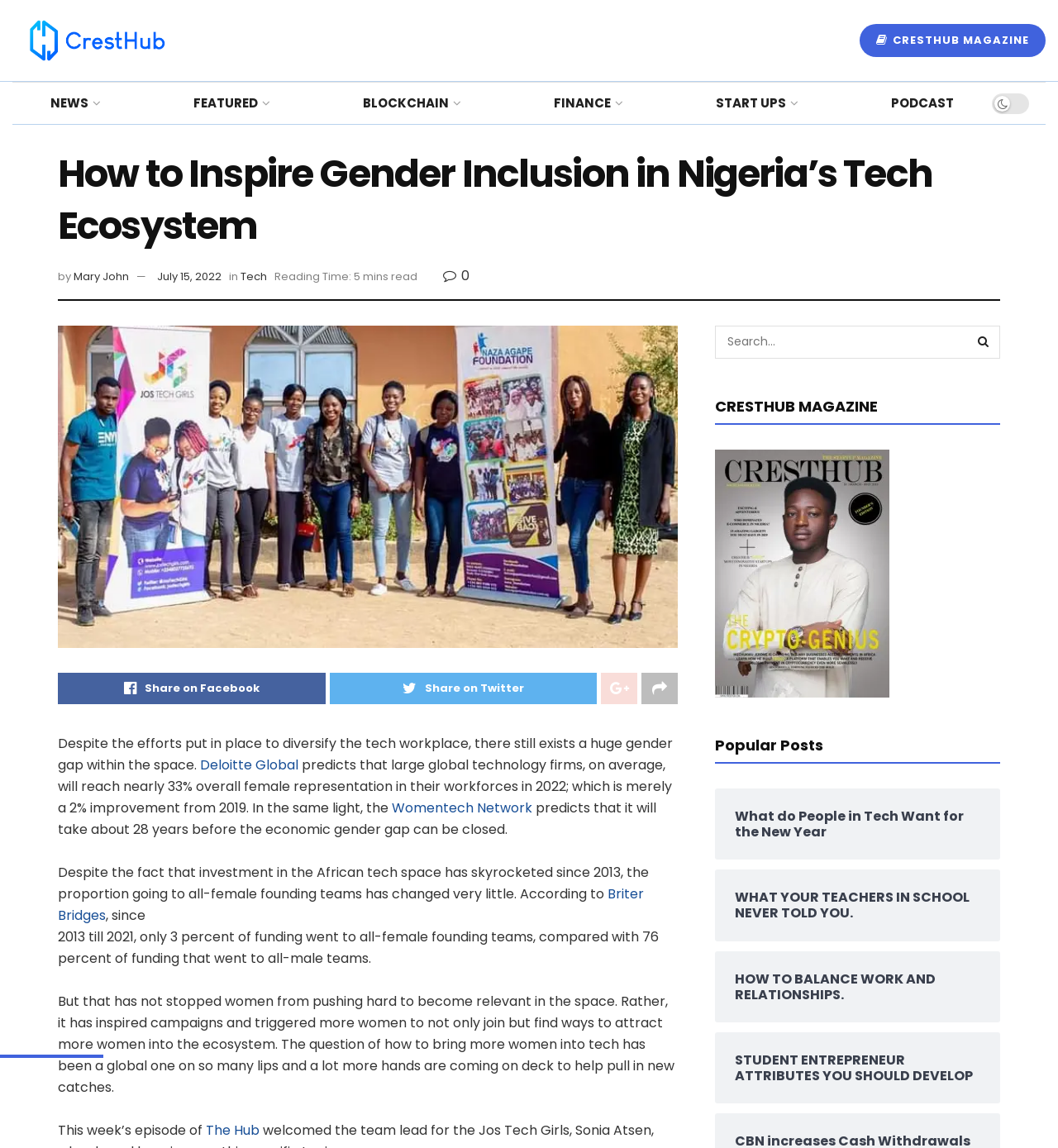Determine the main heading text of the webpage.

How to Inspire Gender Inclusion in Nigeria’s Tech Ecosystem